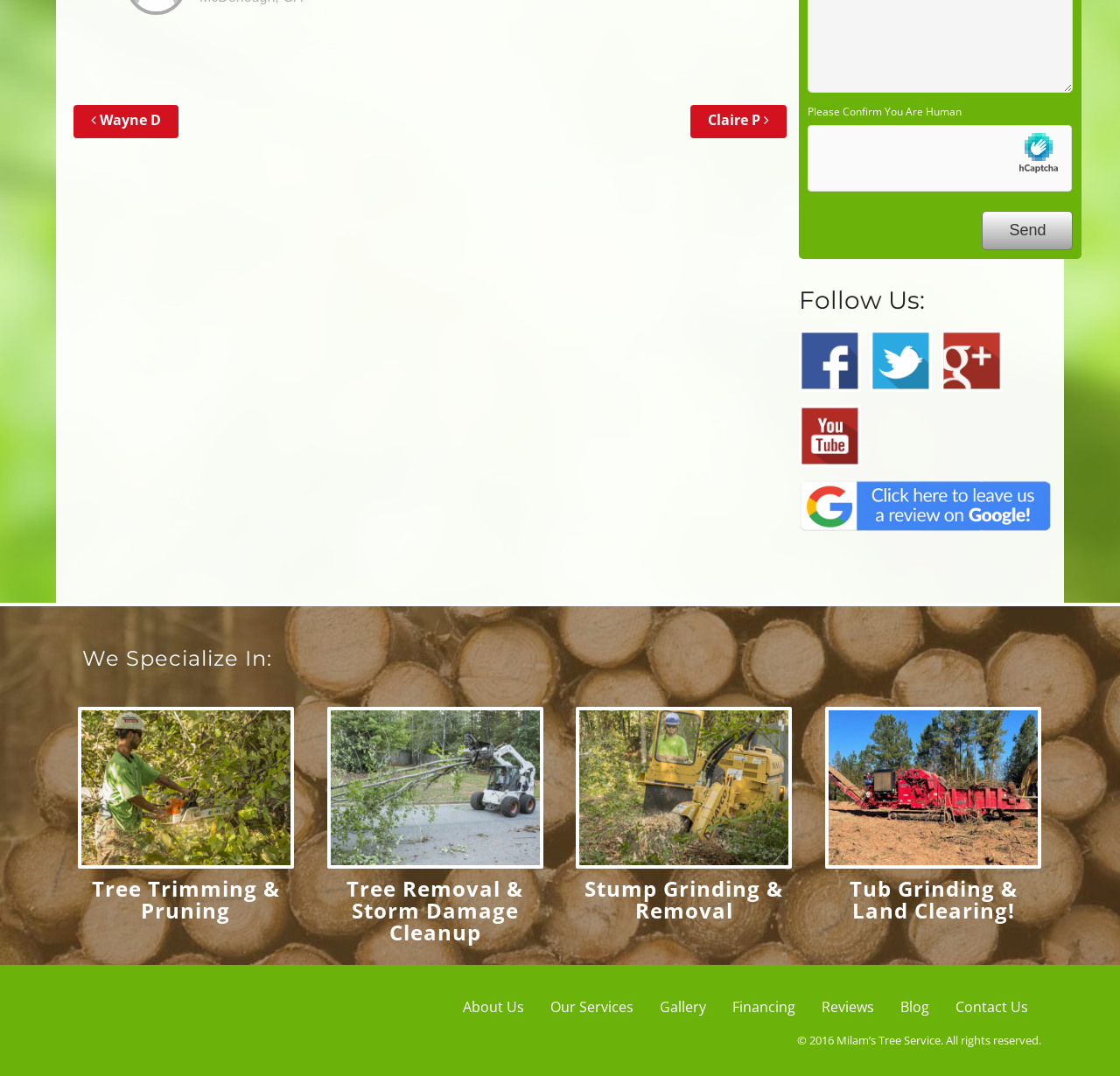Refer to the screenshot and give an in-depth answer to this question: What is the company name?

I found the company name 'Milam’s Tree Service' in the copyright text at the bottom of the webpage, which says '© 2016 Milam’s Tree Service. All rights reserved.'